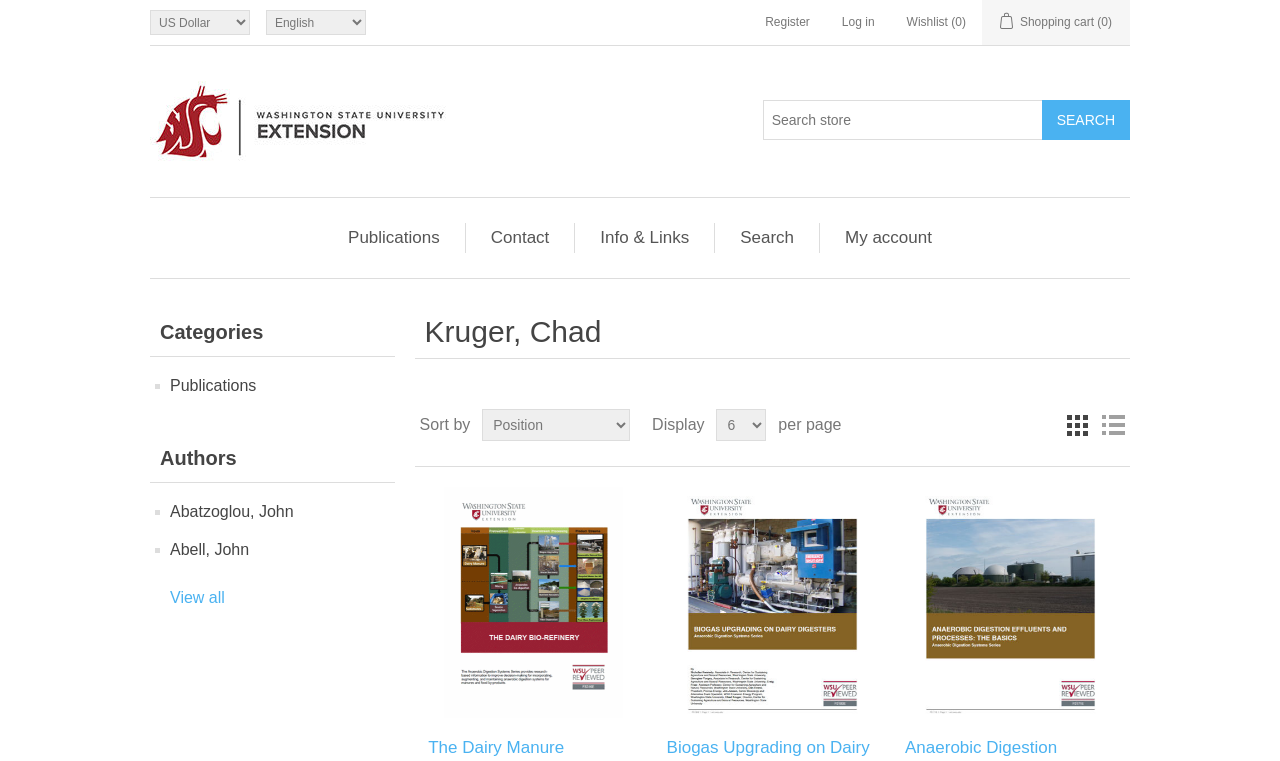Use a single word or phrase to respond to the question:
How many products are displayed per page?

Unknown